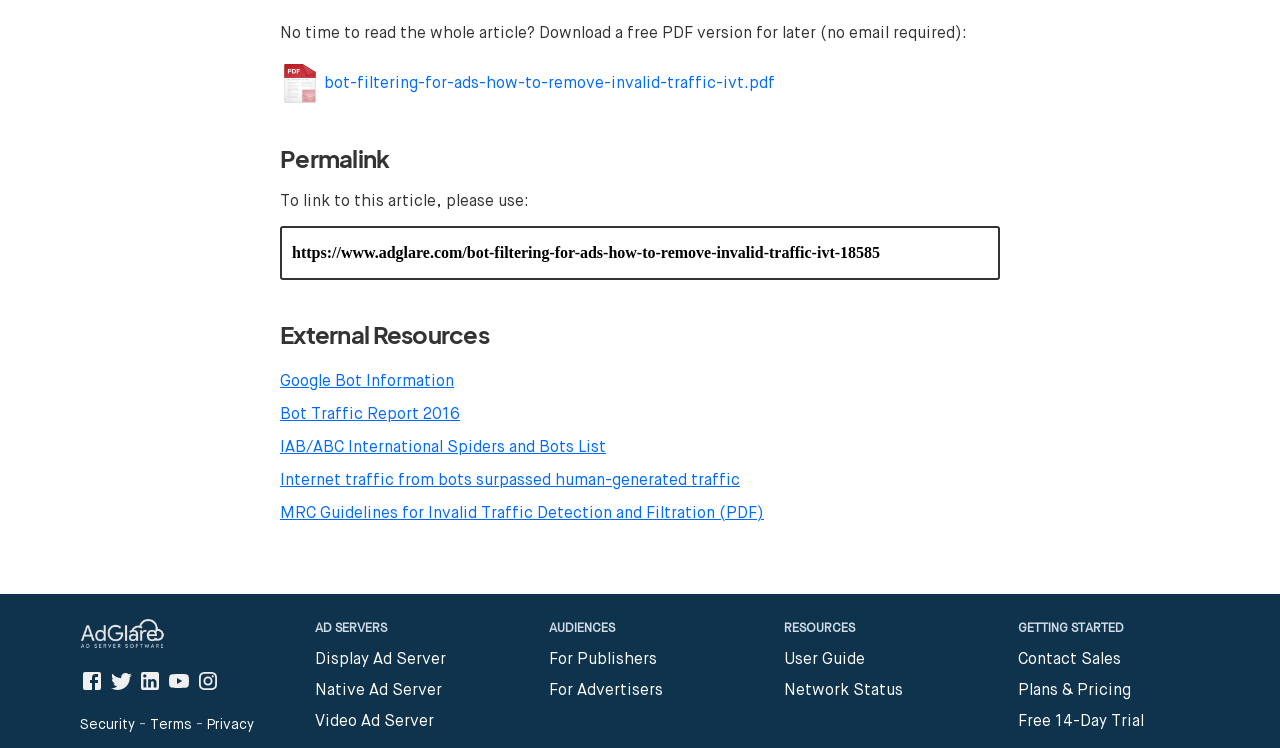Show the bounding box coordinates for the HTML element as described: "User Guide".

[0.612, 0.871, 0.675, 0.893]